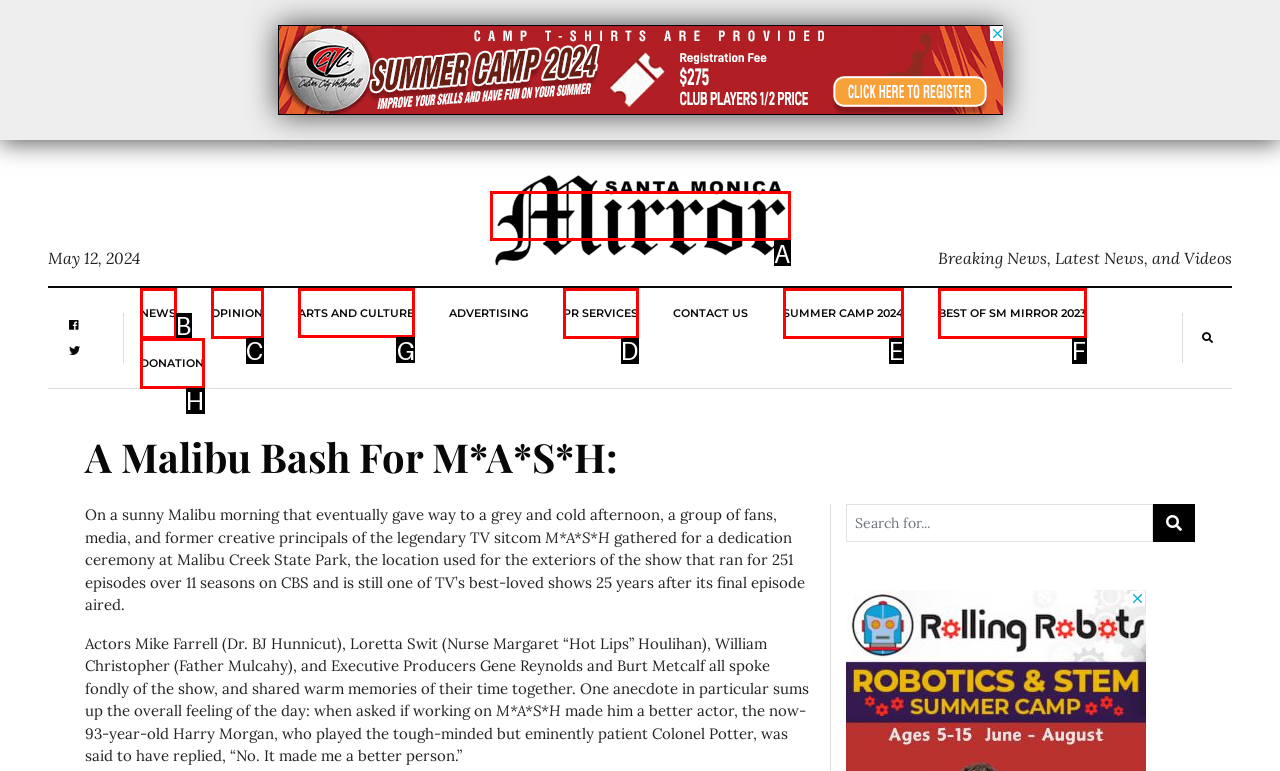Identify which HTML element should be clicked to fulfill this instruction: Visit the ARTS AND CULTURE page Reply with the correct option's letter.

G